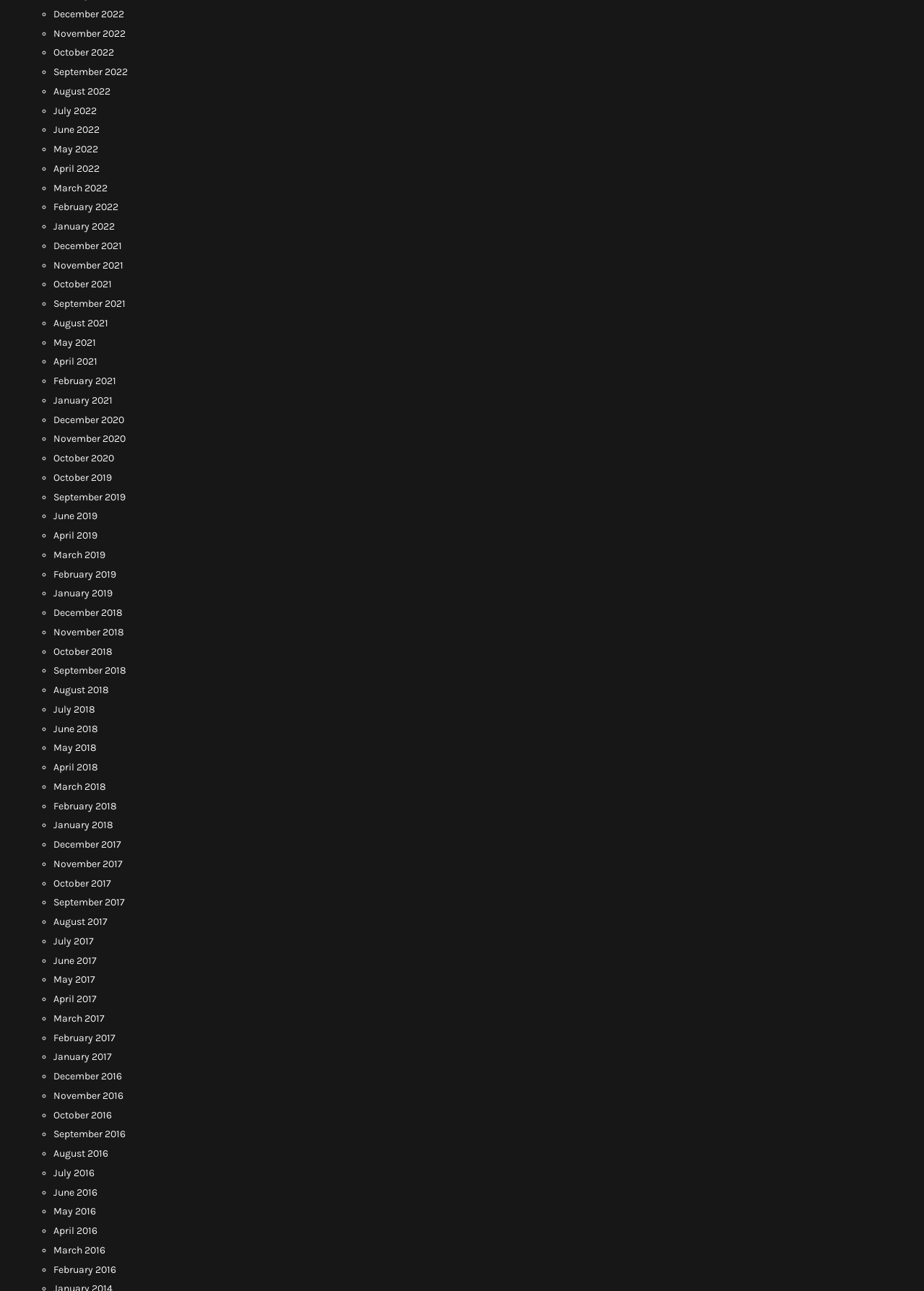Please identify the bounding box coordinates of the element I need to click to follow this instruction: "Go to January 2019".

[0.058, 0.455, 0.122, 0.464]